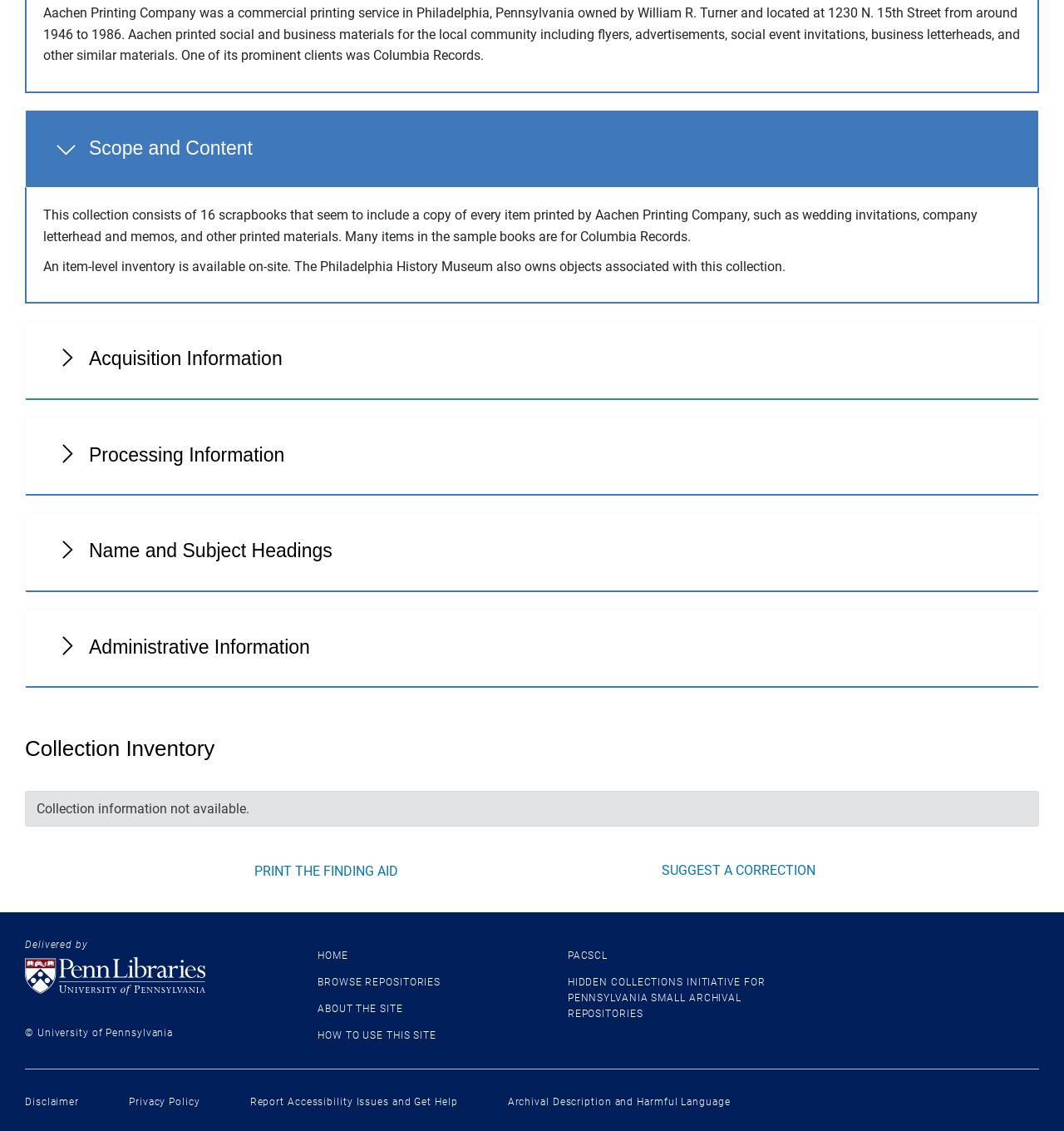Please specify the bounding box coordinates of the clickable section necessary to execute the following command: "Suggest a correction".

[0.621, 0.762, 0.766, 0.776]